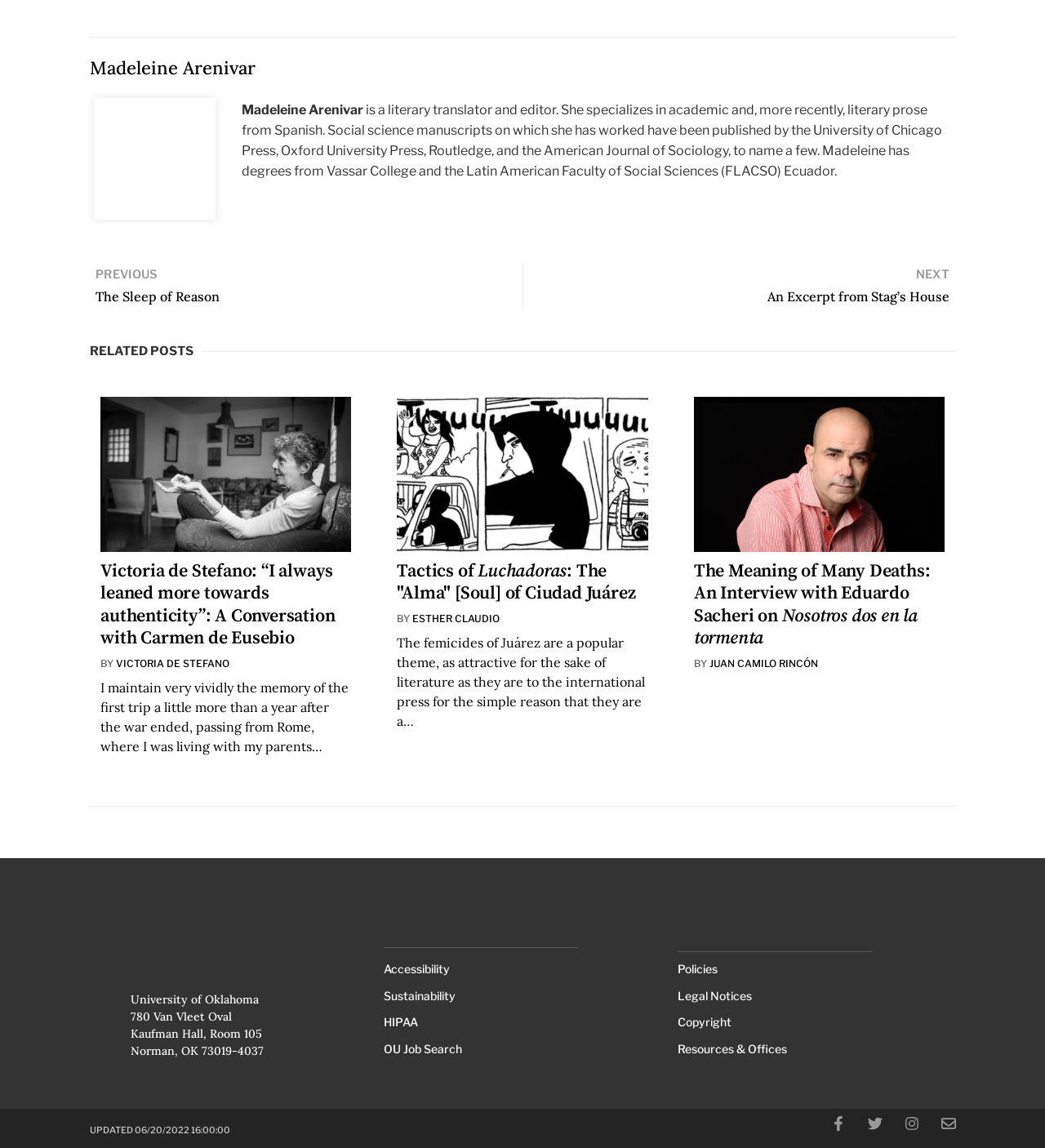Please identify the bounding box coordinates of the region to click in order to complete the task: "Read about Madeleine Arenivar". The coordinates must be four float numbers between 0 and 1, specified as [left, top, right, bottom].

[0.086, 0.049, 0.245, 0.069]